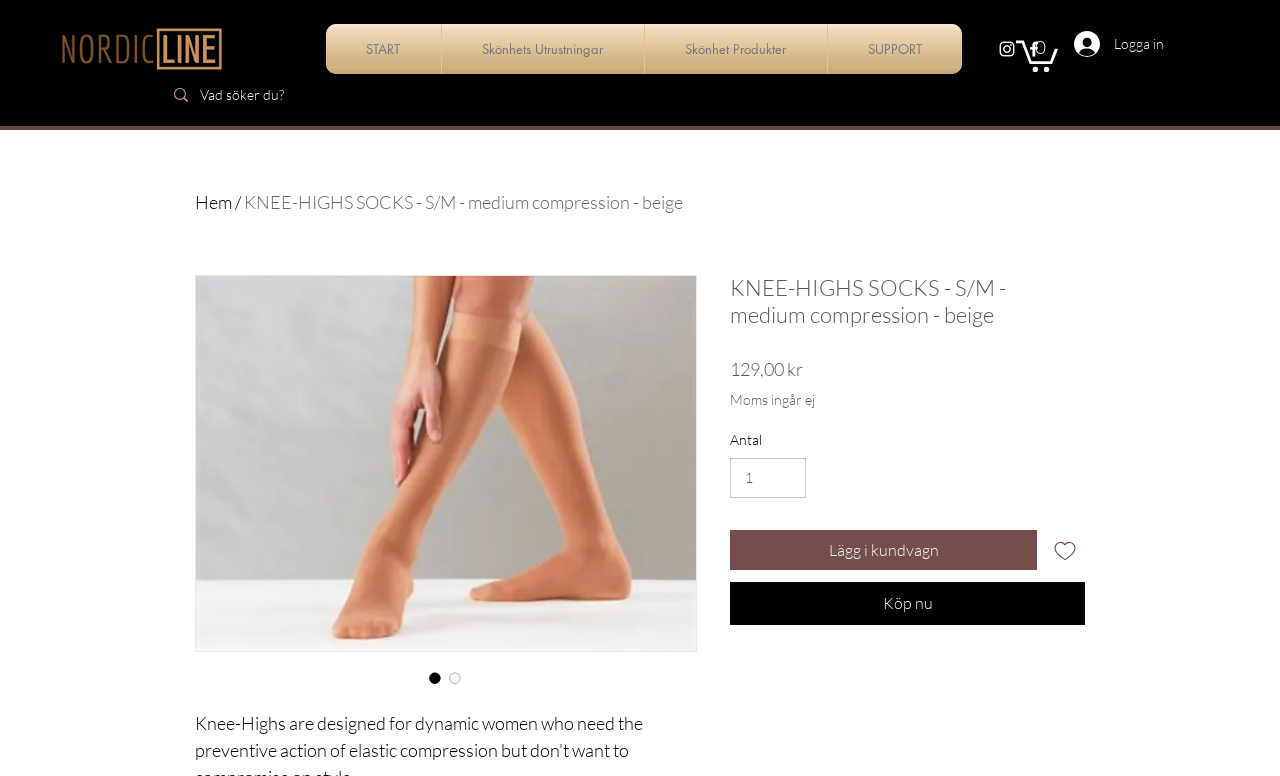Determine the bounding box coordinates for the element that should be clicked to follow this instruction: "Search for products". The coordinates should be given as four float numbers between 0 and 1, in the format [left, top, right, bottom].

[0.127, 0.095, 0.316, 0.148]